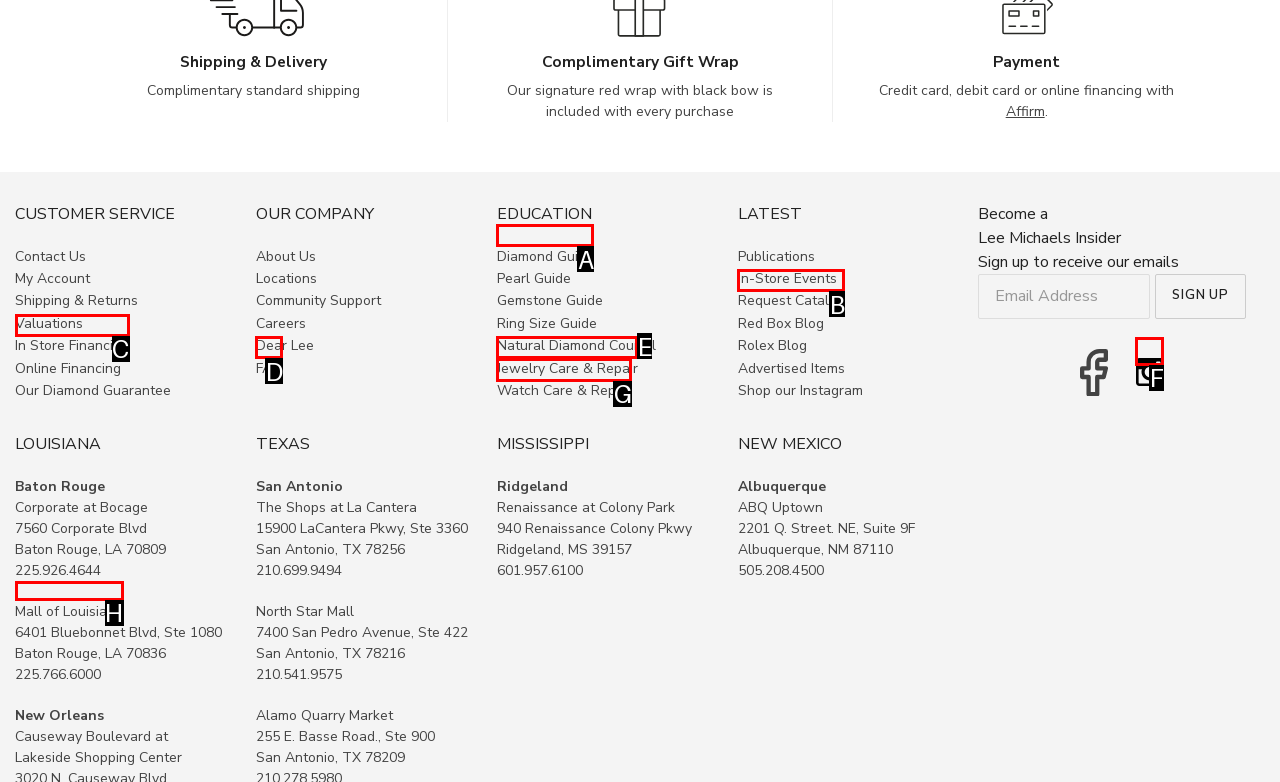Given the description: aria-label="Instagram", identify the HTML element that corresponds to it. Respond with the letter of the correct option.

F